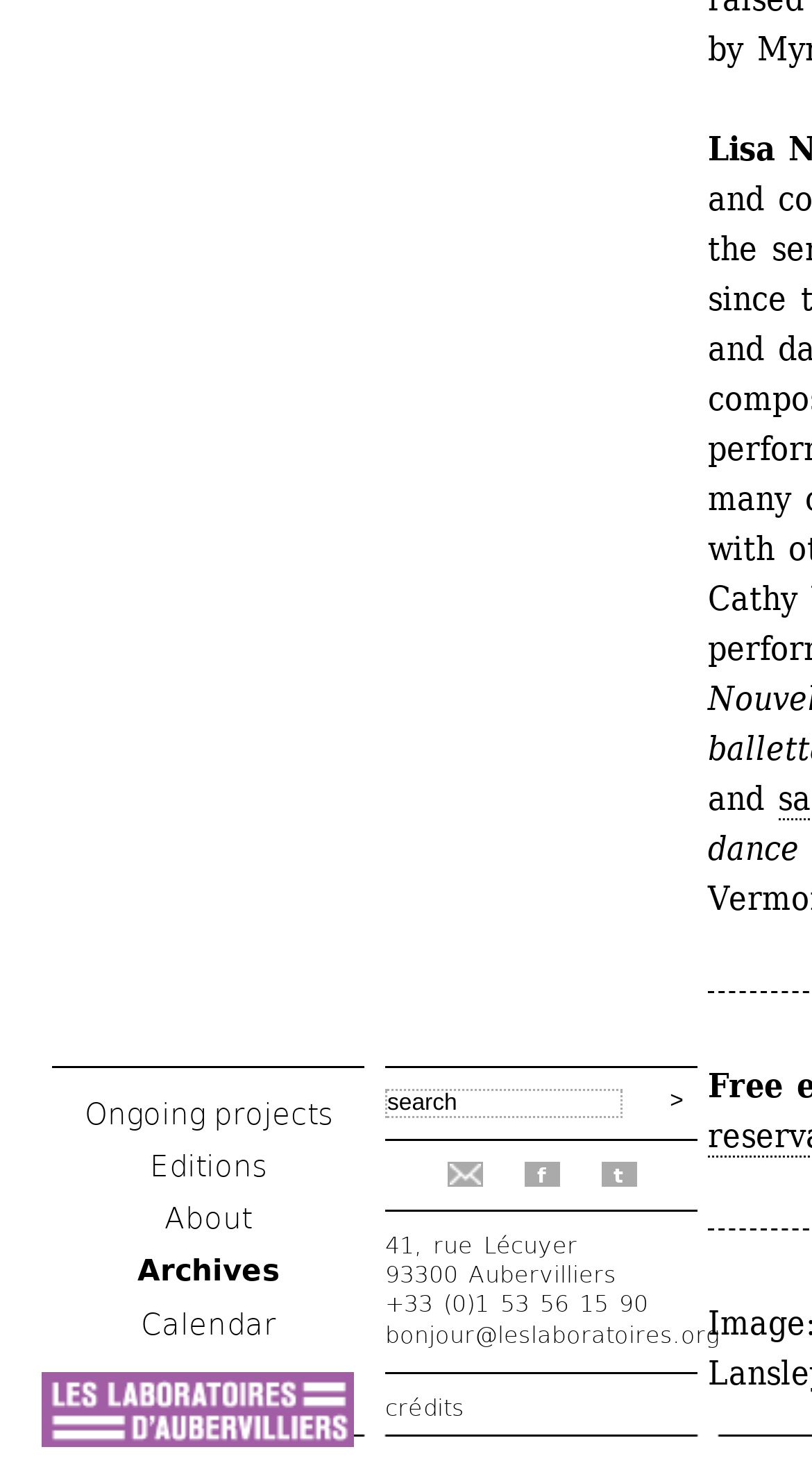Locate the bounding box coordinates of the item that should be clicked to fulfill the instruction: "search for something".

[0.474, 0.739, 0.767, 0.759]